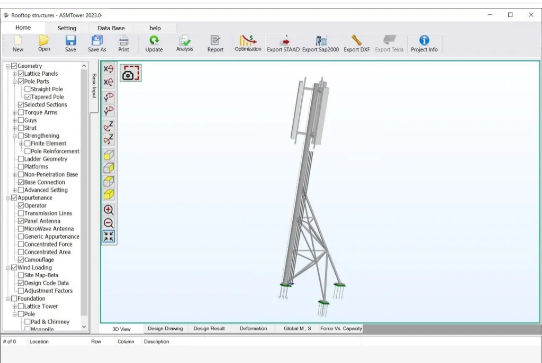What does the software interface provide?
Please describe in detail the information shown in the image to answer the question.

The software interface on the left side of the image provides various design options and tools, demonstrating the capabilities of ASMTower in optimizing rooftop masts and poles. This interface is likely used by engineers to create safe, efficient, and compliant rooftop infrastructure.